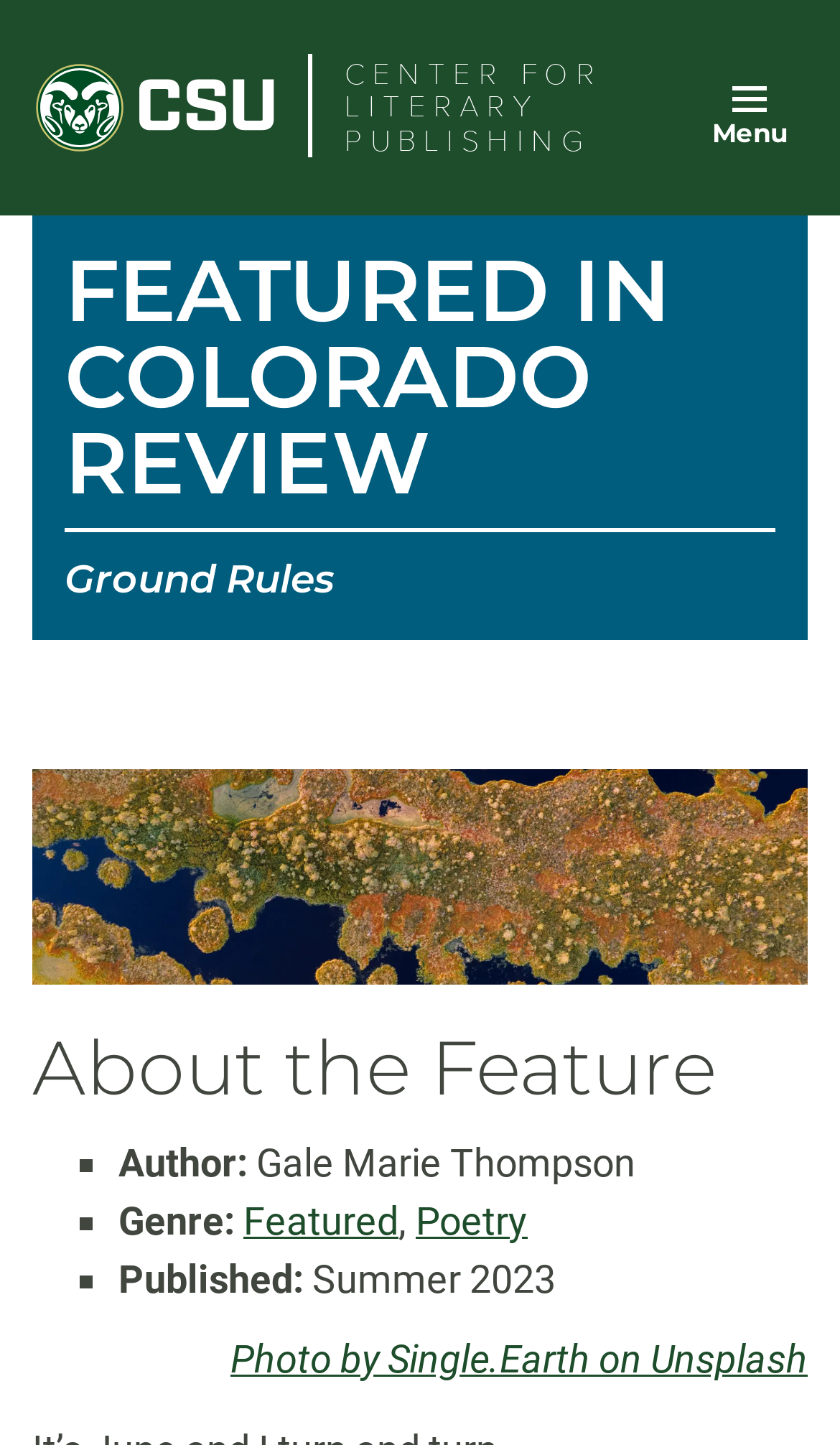Please provide a detailed answer to the question below based on the screenshot: 
What is the genre of the featured work?

I found the genre by looking at the section 'About the Feature' where it lists the genre as 'Featured' and 'Poetry'.